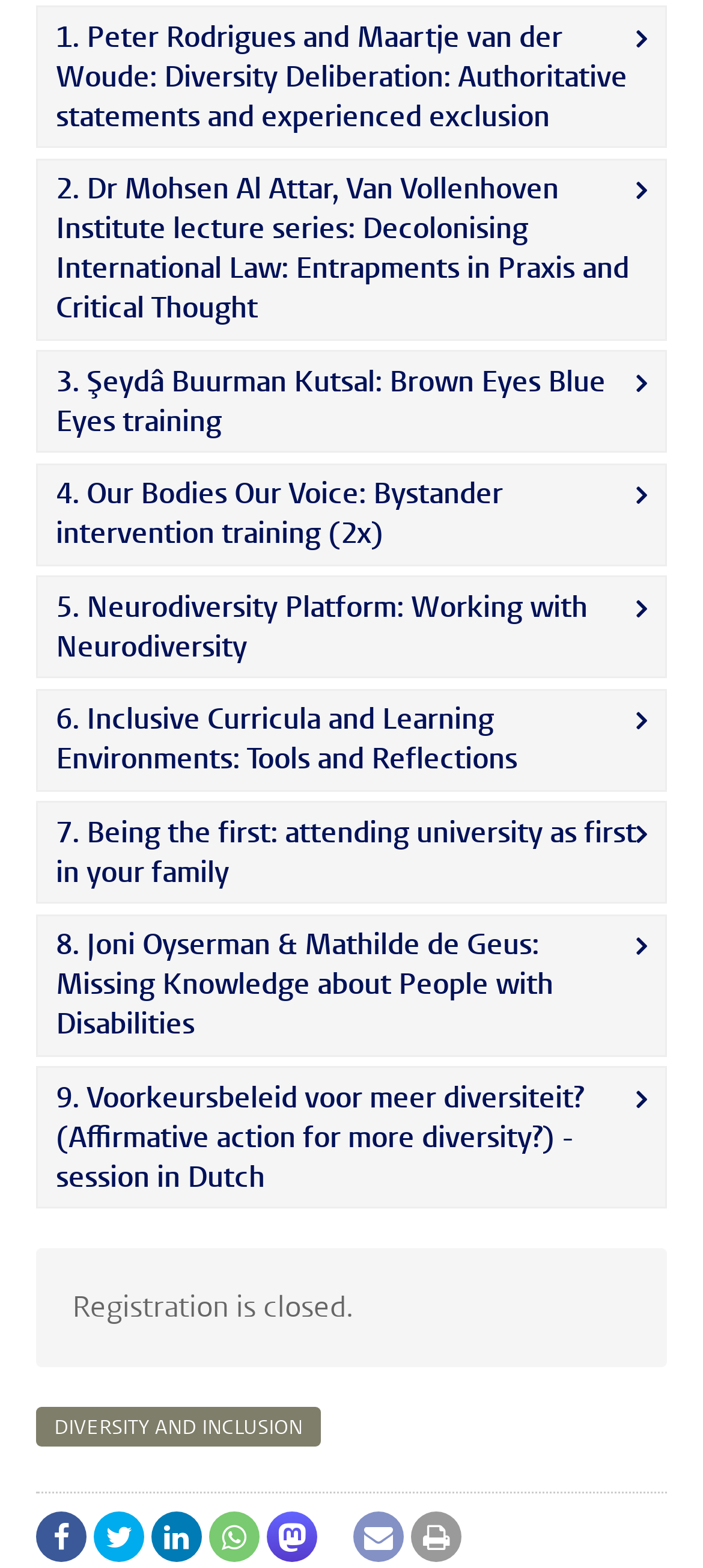How many links are there on the webpage?
Please provide a full and detailed response to the question.

I counted the number of link elements on the webpage, excluding the links at the bottom with icons, and found 9 links with descriptive text.